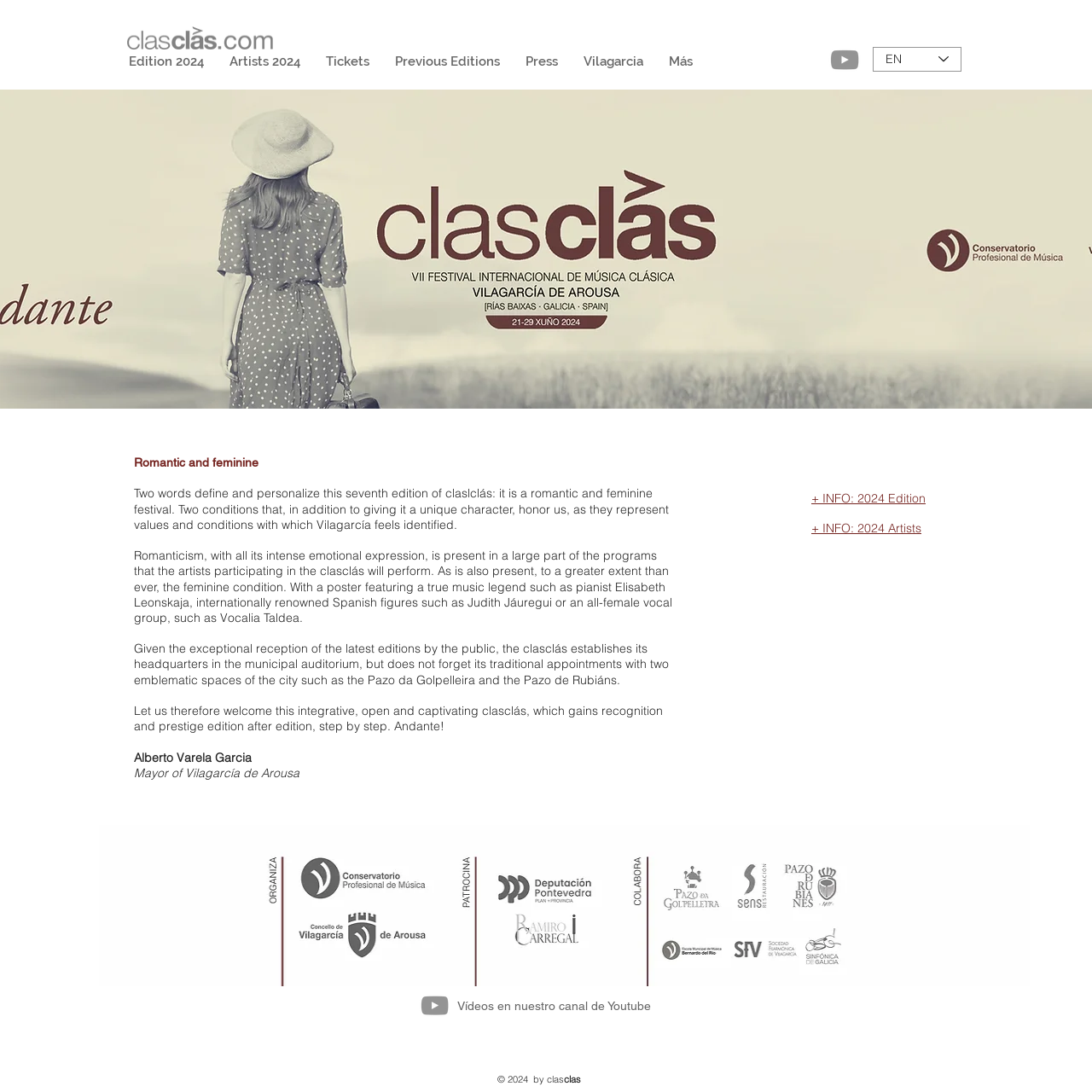Please respond to the question using a single word or phrase:
What is the name of the festival?

clasclás